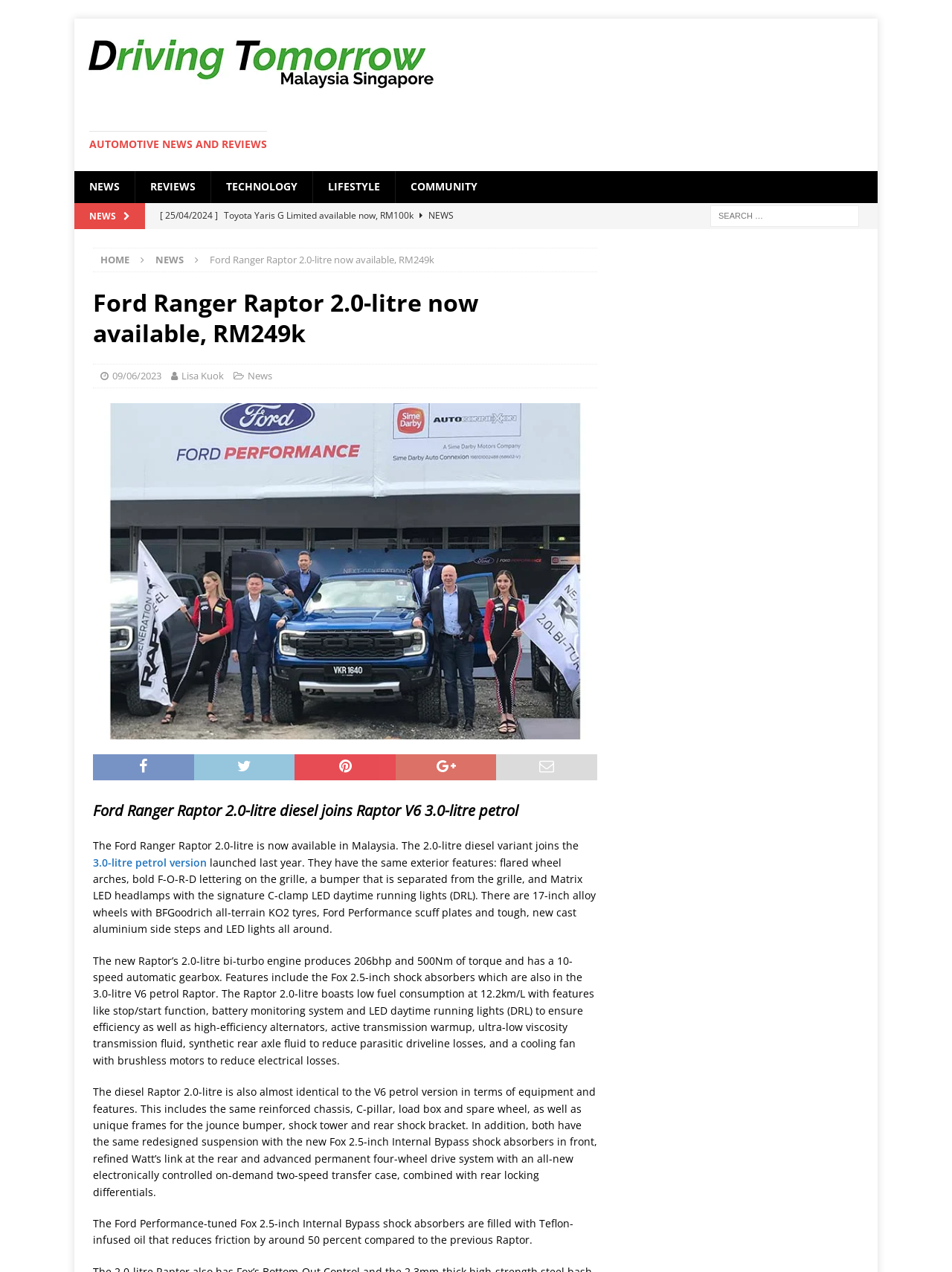What is the horsepower of the Ford Ranger Raptor 2.0-litre?
From the screenshot, supply a one-word or short-phrase answer.

206bhp